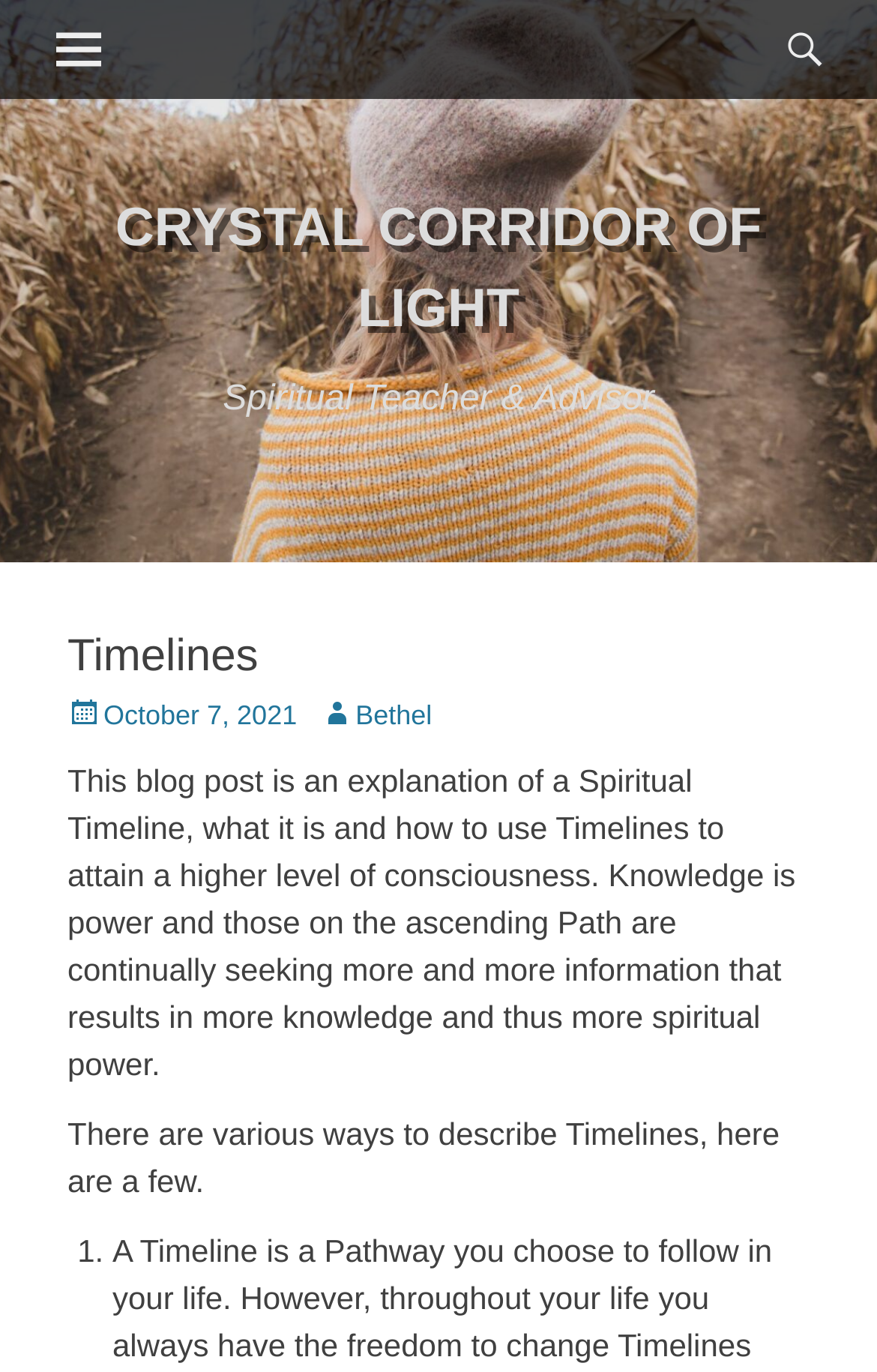What is the purpose of Timelines according to the blog post? Based on the image, give a response in one word or a short phrase.

attain a higher level of consciousness